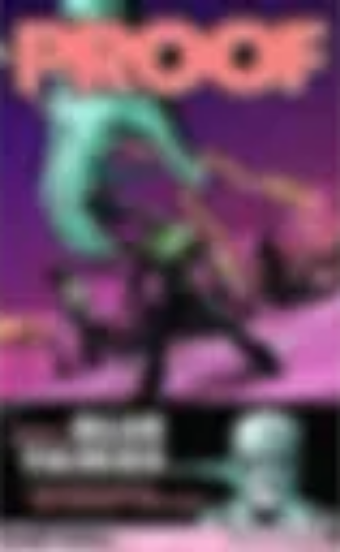Give a detailed account of the visual elements in the image.

The image displayed is the cover of "Proof: Book 5 – Blue Fairies," showcasing a vibrant and dynamic illustration. At the center, a young fairy character is depicted in mid-action, set against a backdrop of swirling colors that capture the essence of a fantastical adventure. The bold title "PROOF" spans the top of the cover in striking pink lettering, while the subtitle highlights the book's theme involving a young fairy on a quest for self-discovery. The artwork hints at elements of mystery and adventure, including references to mythical creatures like El Chupacabra and the Dover Demon, promising readers an engaging storyline filled with intrigue.